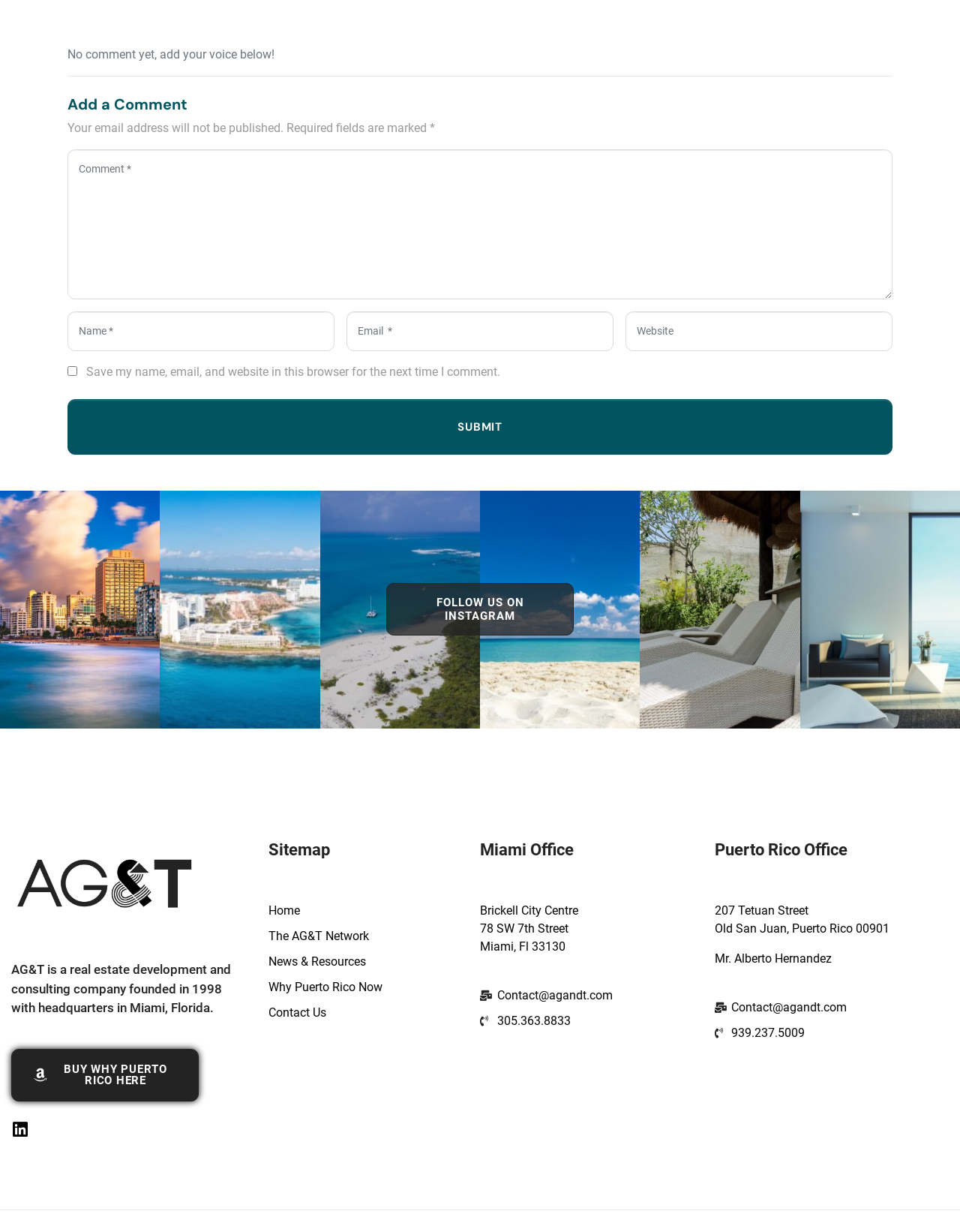Determine the bounding box coordinates of the UI element described by: "Contact Us".

[0.279, 0.815, 0.5, 0.83]